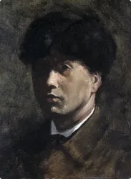What artistic movements influenced Toorop's work?
Please give a detailed and thorough answer to the question, covering all relevant points.

According to the caption, Toorop's work was influenced by Symbolism and Art Nouveau movements, which is reflected in his distinctive style characterized by dynamic lines and rich texture.